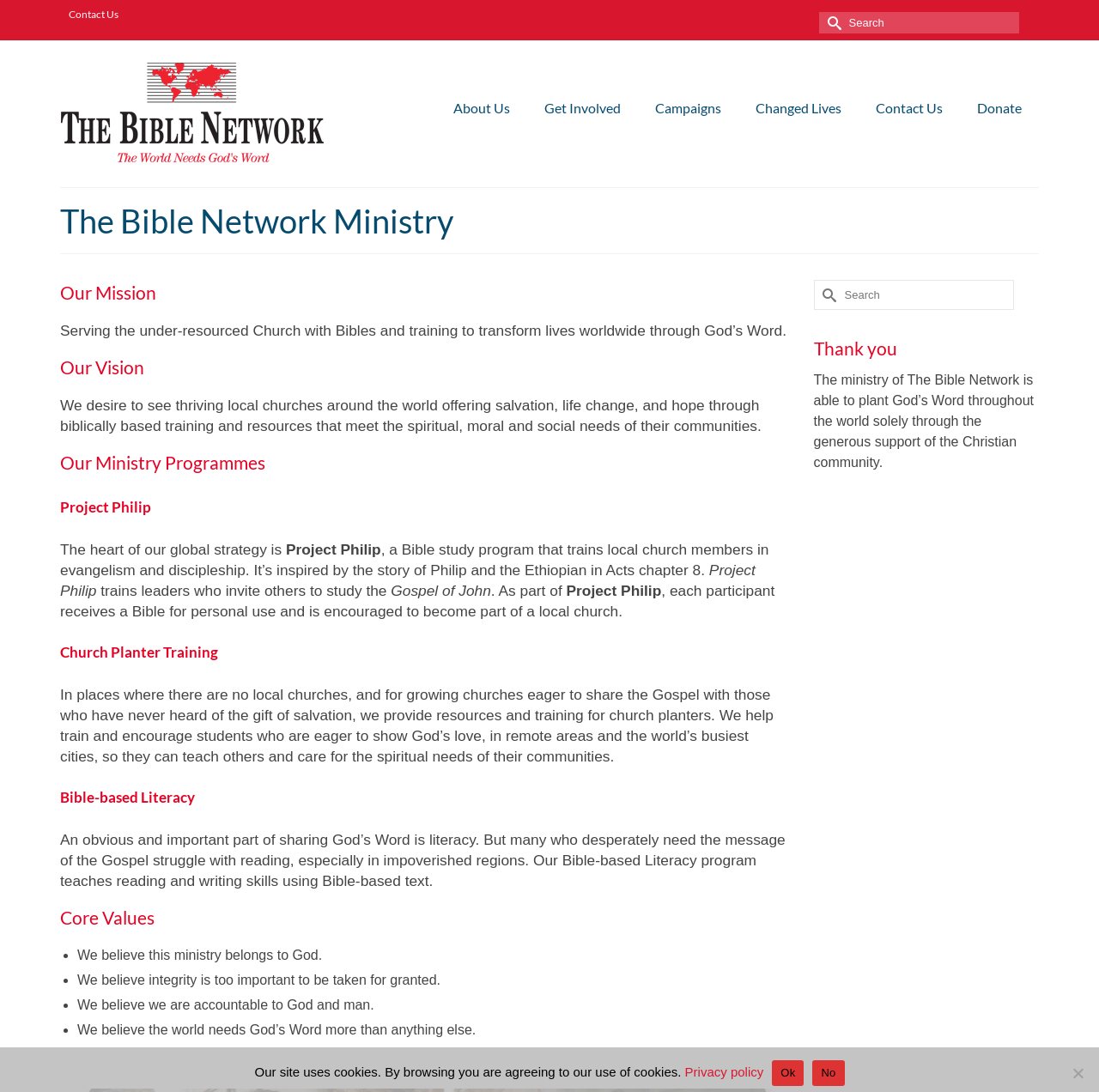Identify the bounding box of the UI element described as follows: "Ok". Provide the coordinates as four float numbers in the range of 0 to 1 [left, top, right, bottom].

[0.703, 0.971, 0.732, 0.994]